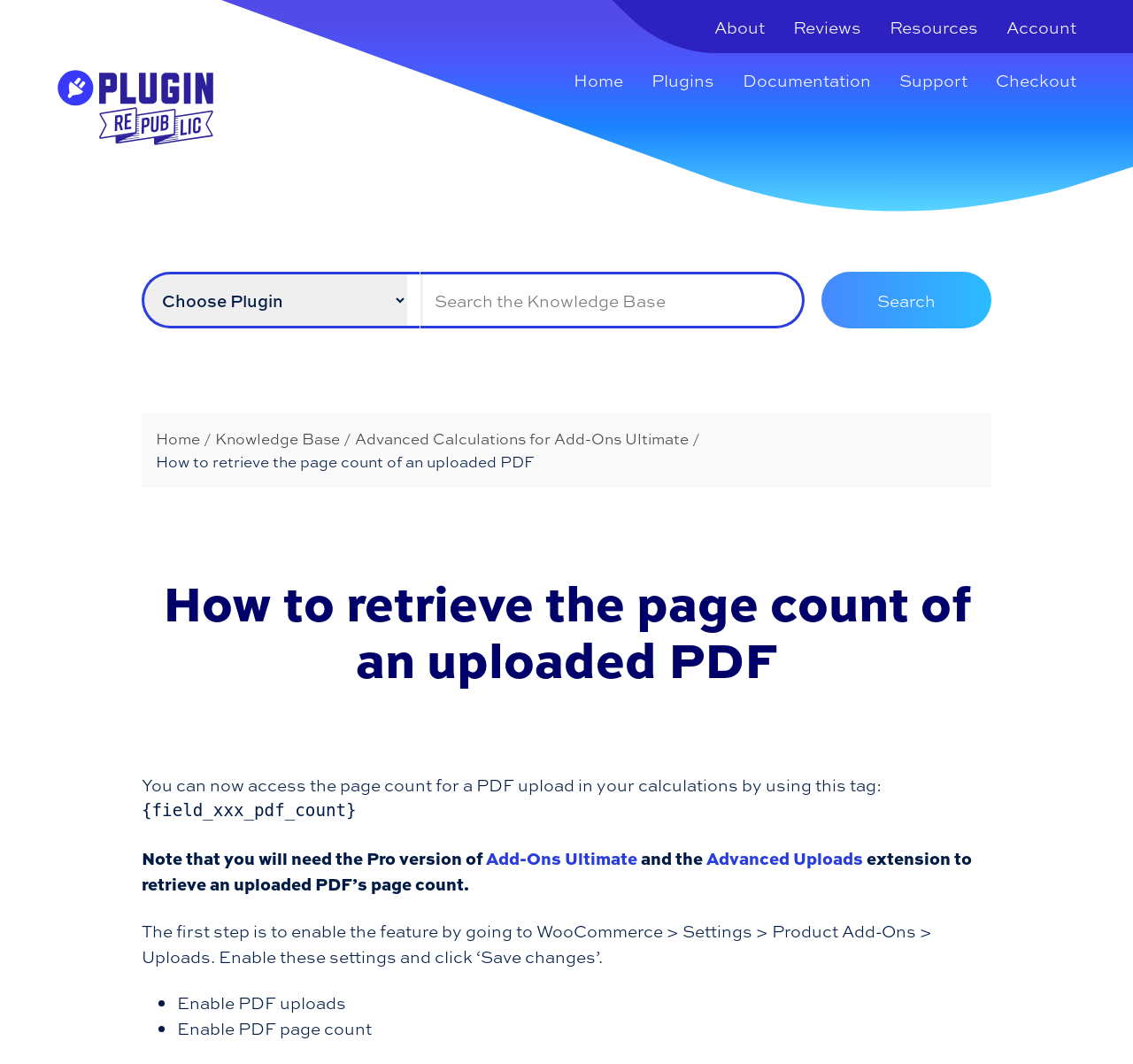Please identify the bounding box coordinates of the element that needs to be clicked to execute the following command: "Check the 'Recent Posts'". Provide the bounding box using four float numbers between 0 and 1, formatted as [left, top, right, bottom].

None